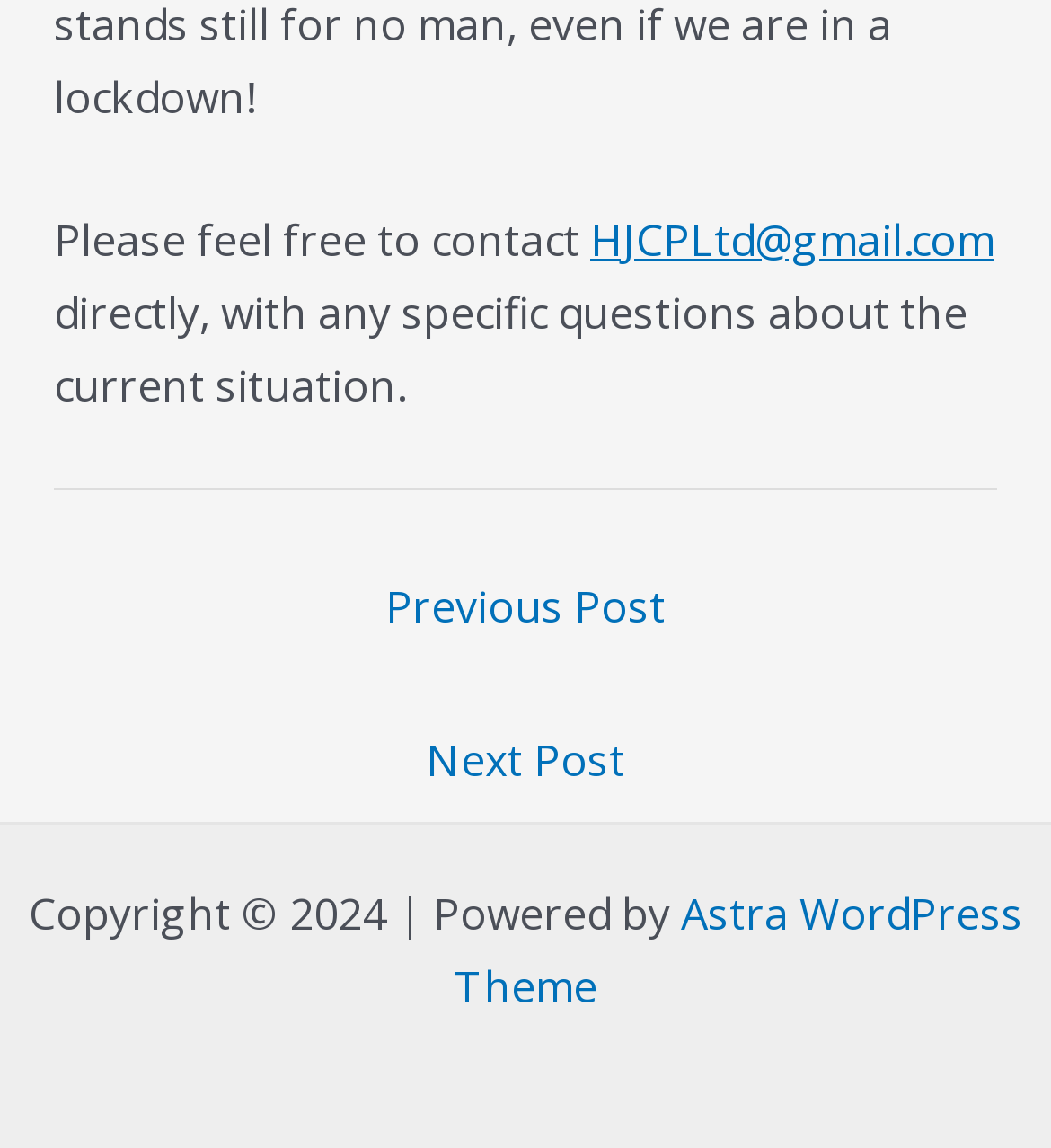Locate the UI element described by ← Previous Post in the provided webpage screenshot. Return the bounding box coordinates in the format (top-left x, top-left y, bottom-right x, bottom-right y), ensuring all values are between 0 and 1.

[0.074, 0.488, 0.926, 0.576]